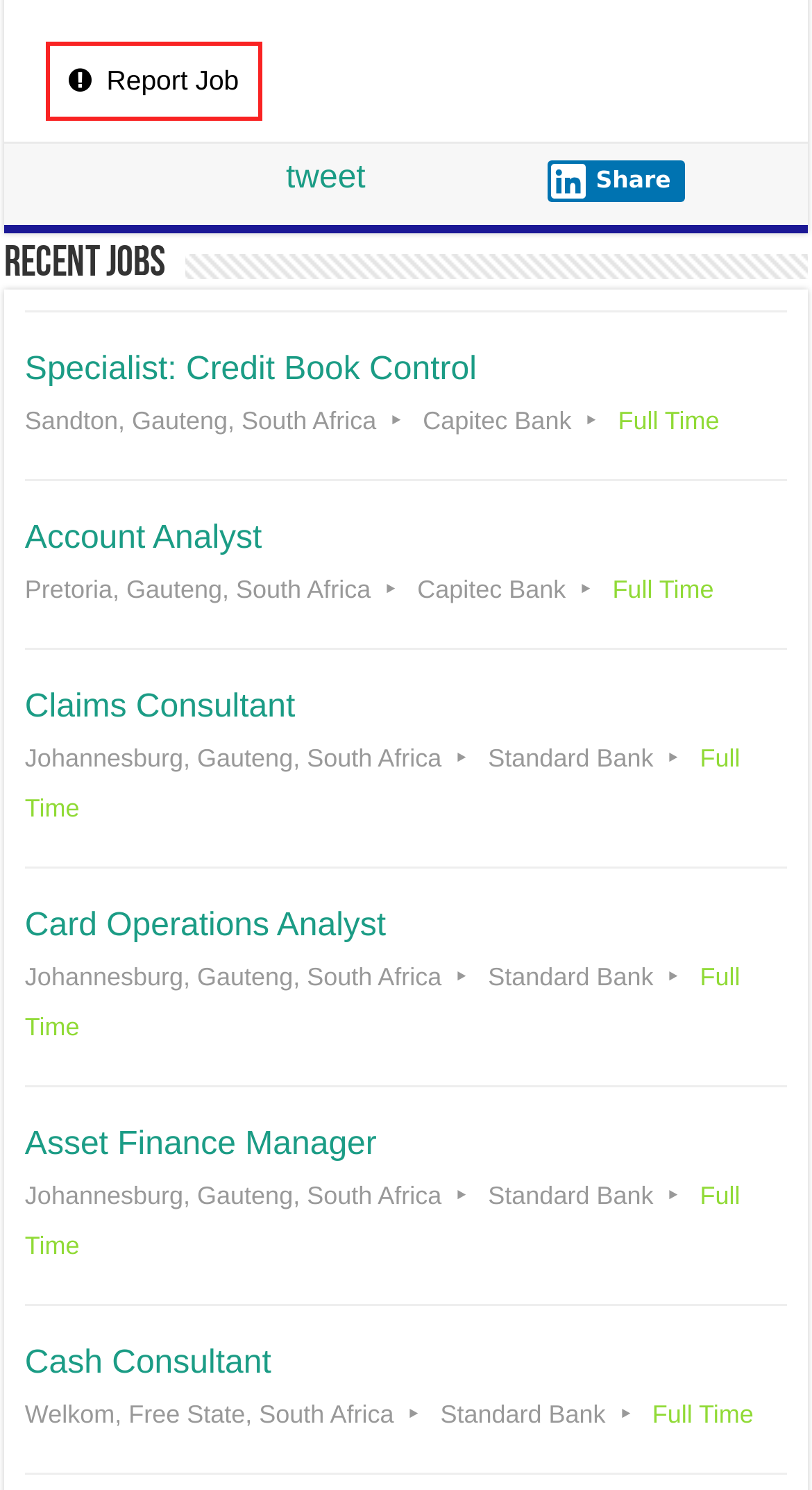Locate the bounding box coordinates of the segment that needs to be clicked to meet this instruction: "View job details for Specialist: Credit Book Control".

[0.031, 0.209, 0.969, 0.321]